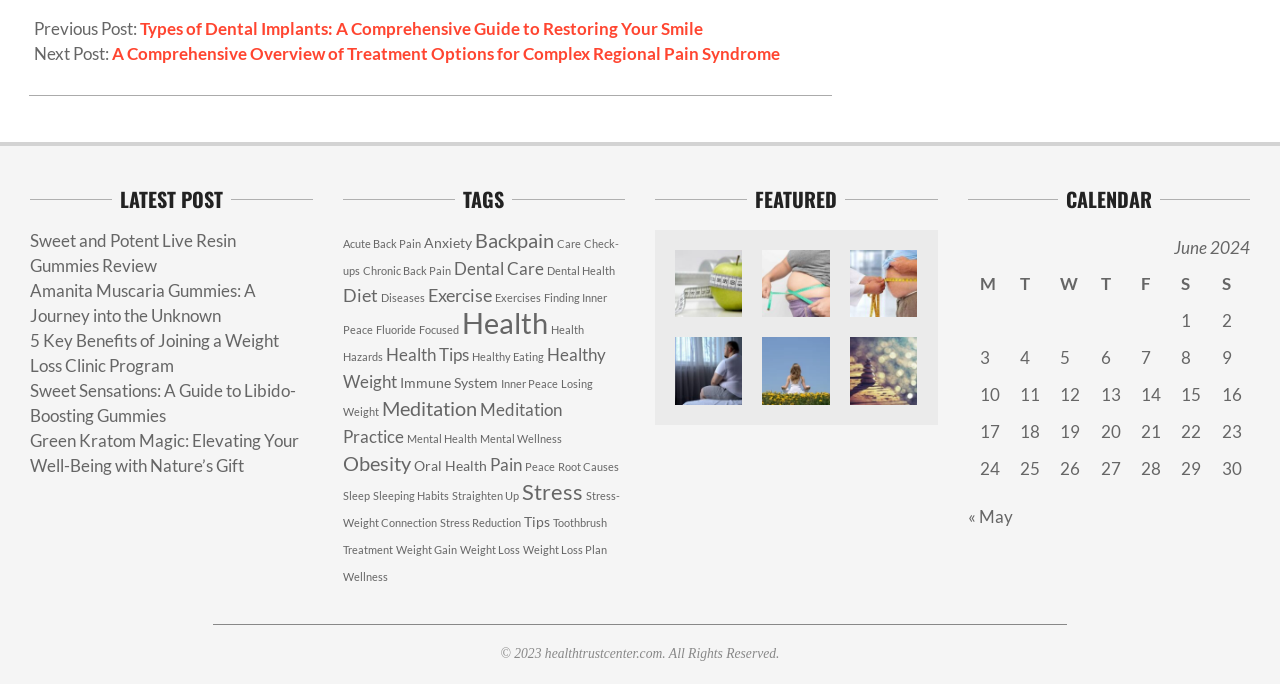Based on the element description: "Stress Reduction", identify the UI element and provide its bounding box coordinates. Use four float numbers between 0 and 1, [left, top, right, bottom].

[0.343, 0.754, 0.407, 0.773]